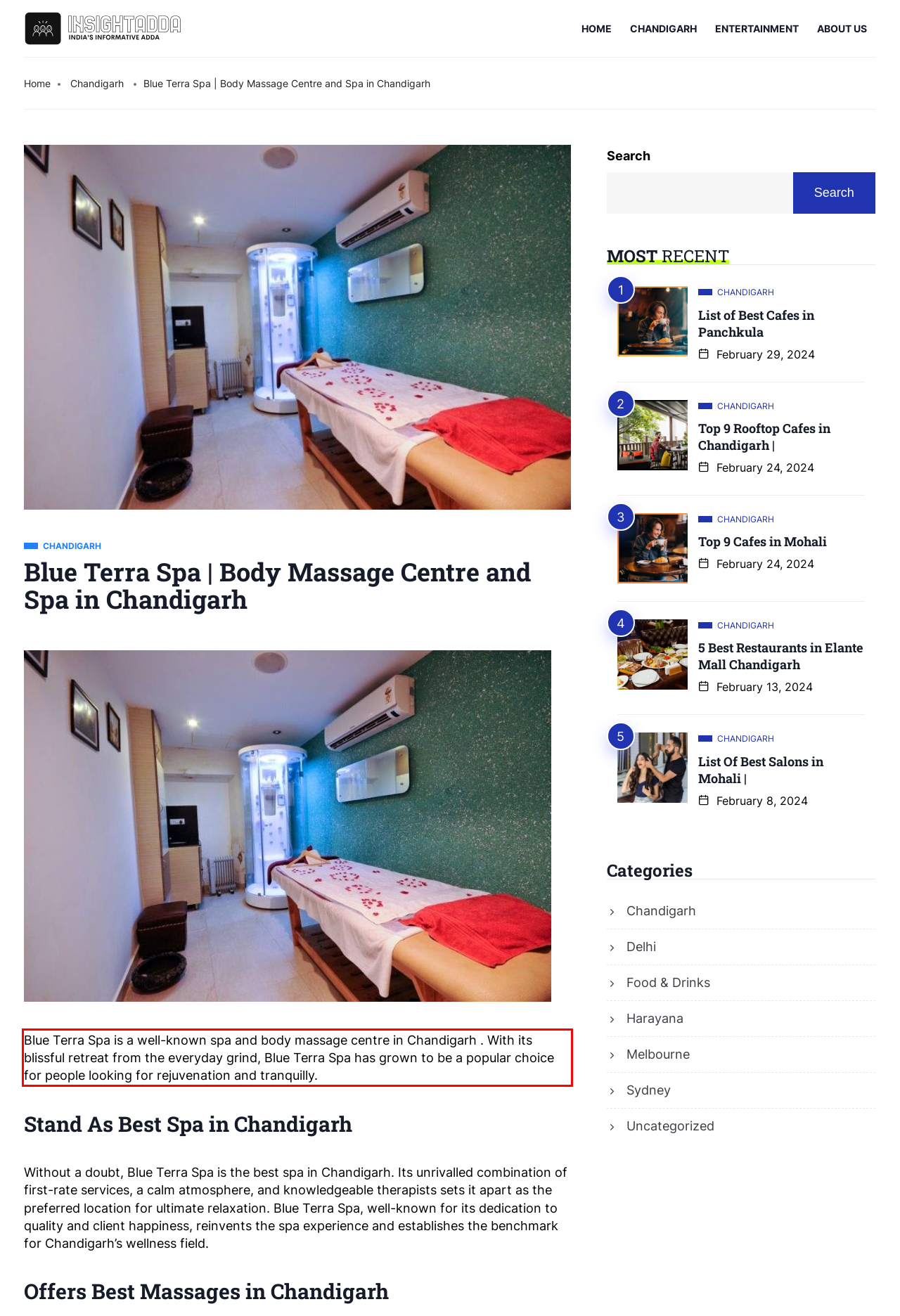The screenshot provided shows a webpage with a red bounding box. Apply OCR to the text within this red bounding box and provide the extracted content.

Blue Terra Spa is a well-known spa and body massage centre in Chandigarh . With its blissful retreat from the everyday grind, Blue Terra Spa has grown to be a popular choice for people looking for rejuvenation and tranquilly.